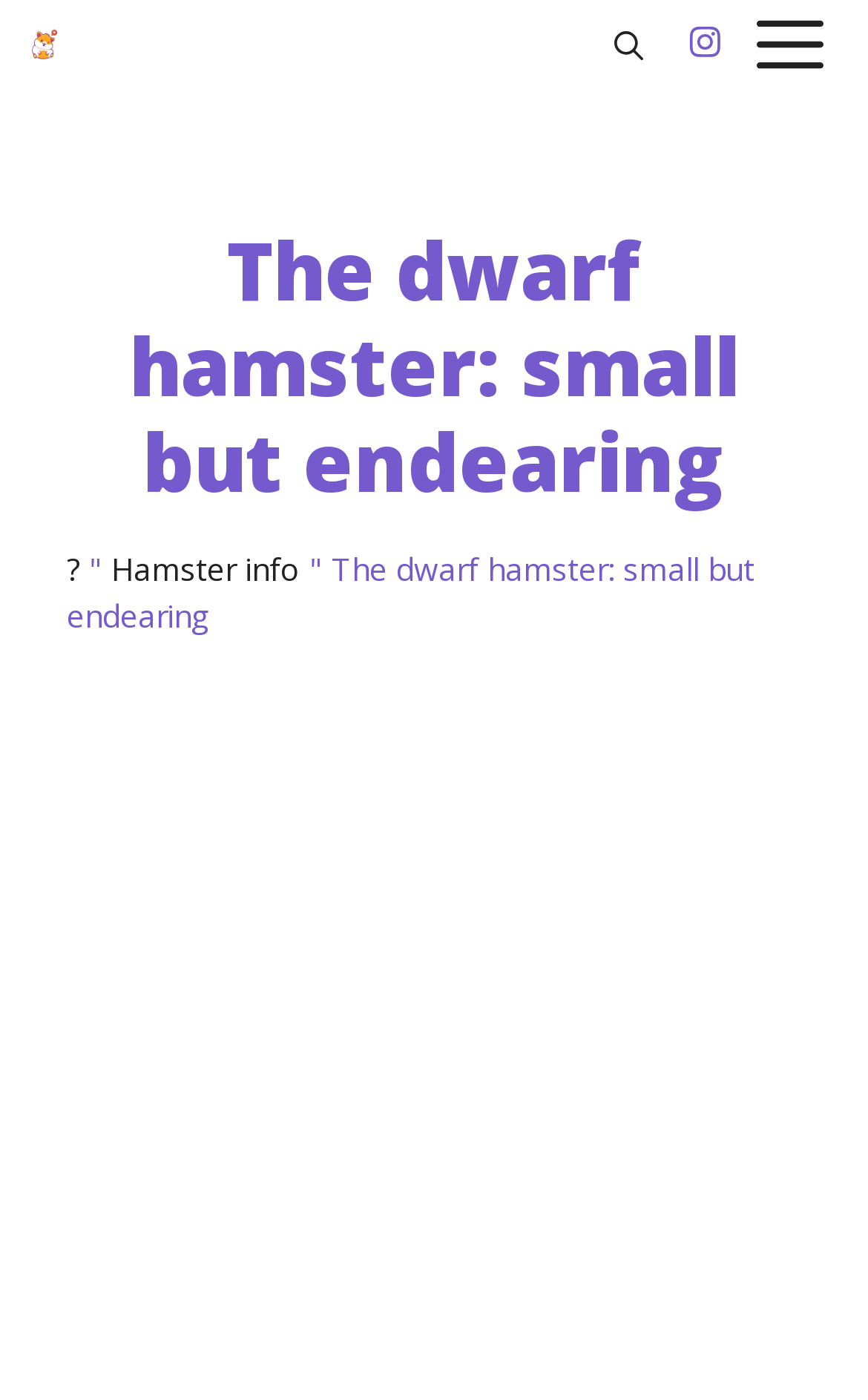What is the topic of the main content?
Provide a detailed and extensive answer to the question.

The main content of the webpage is headed by a heading element with the text 'The dwarf hamster: small but endearing', indicating that the topic of the main content is dwarf hamsters.